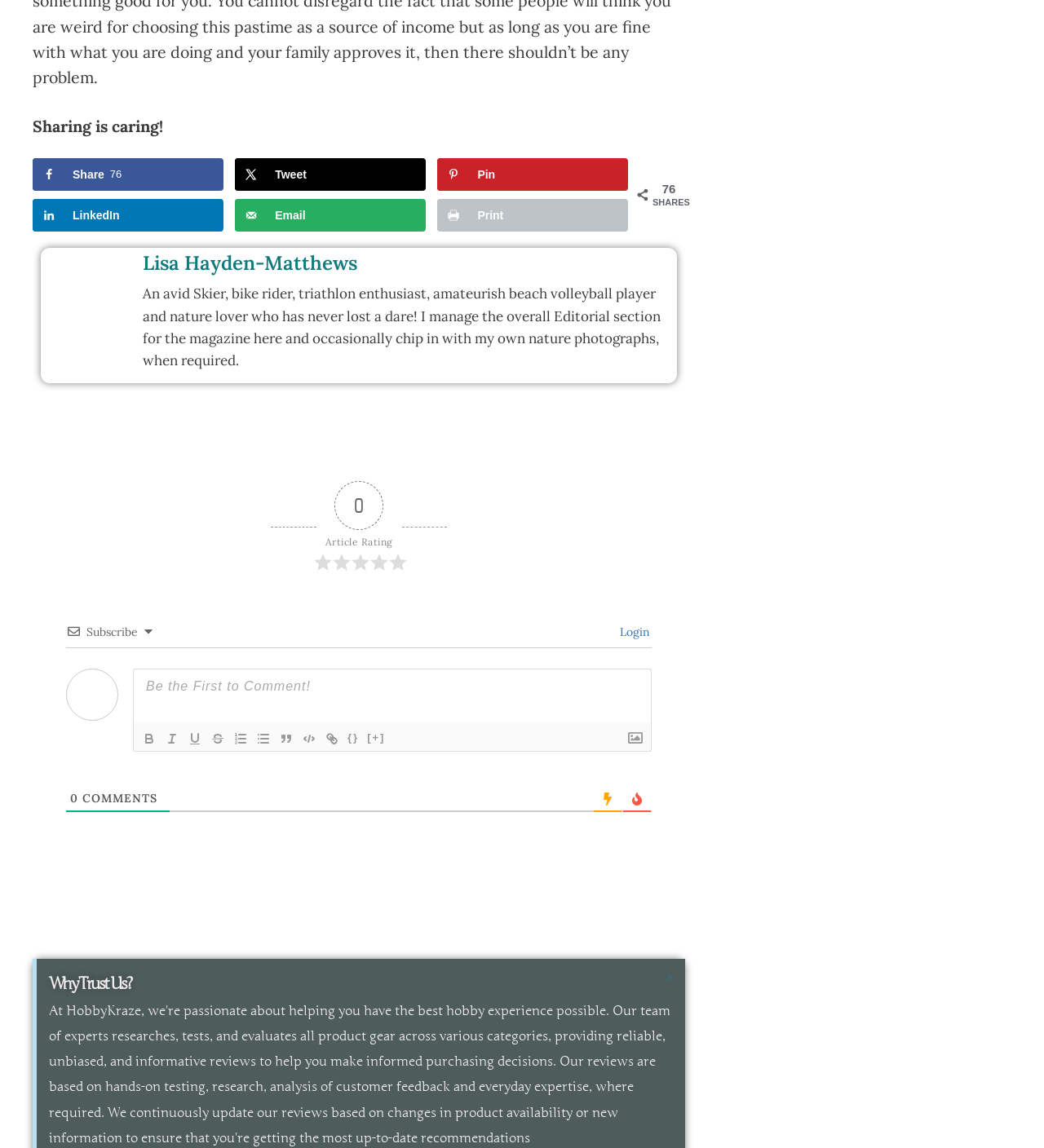What is the purpose of the buttons at the bottom of the webpage?
Based on the screenshot, provide a one-word or short-phrase response.

Formatting text